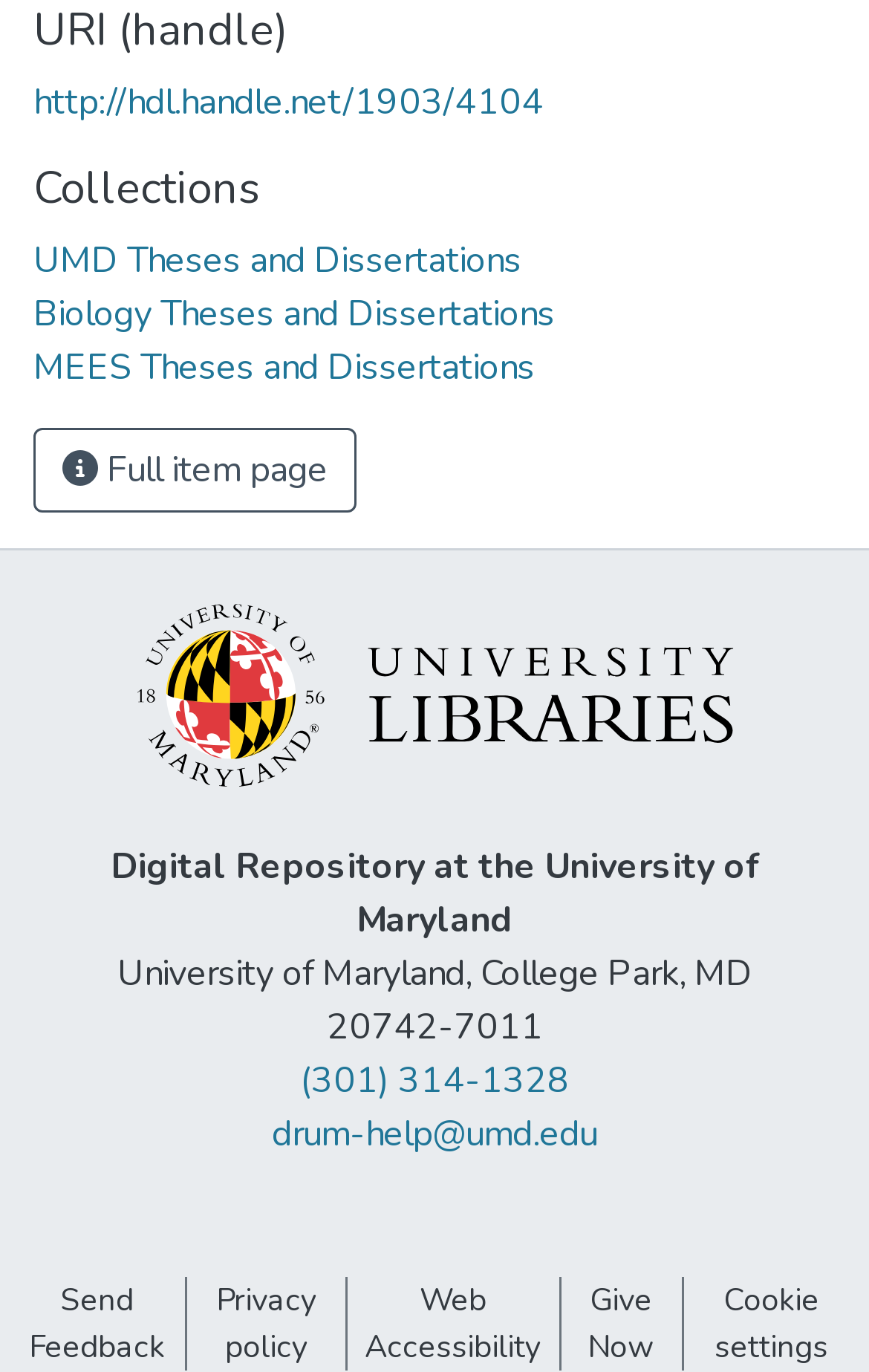Could you highlight the region that needs to be clicked to execute the instruction: "Visit UMD Theses and Dissertations"?

[0.038, 0.171, 0.6, 0.207]